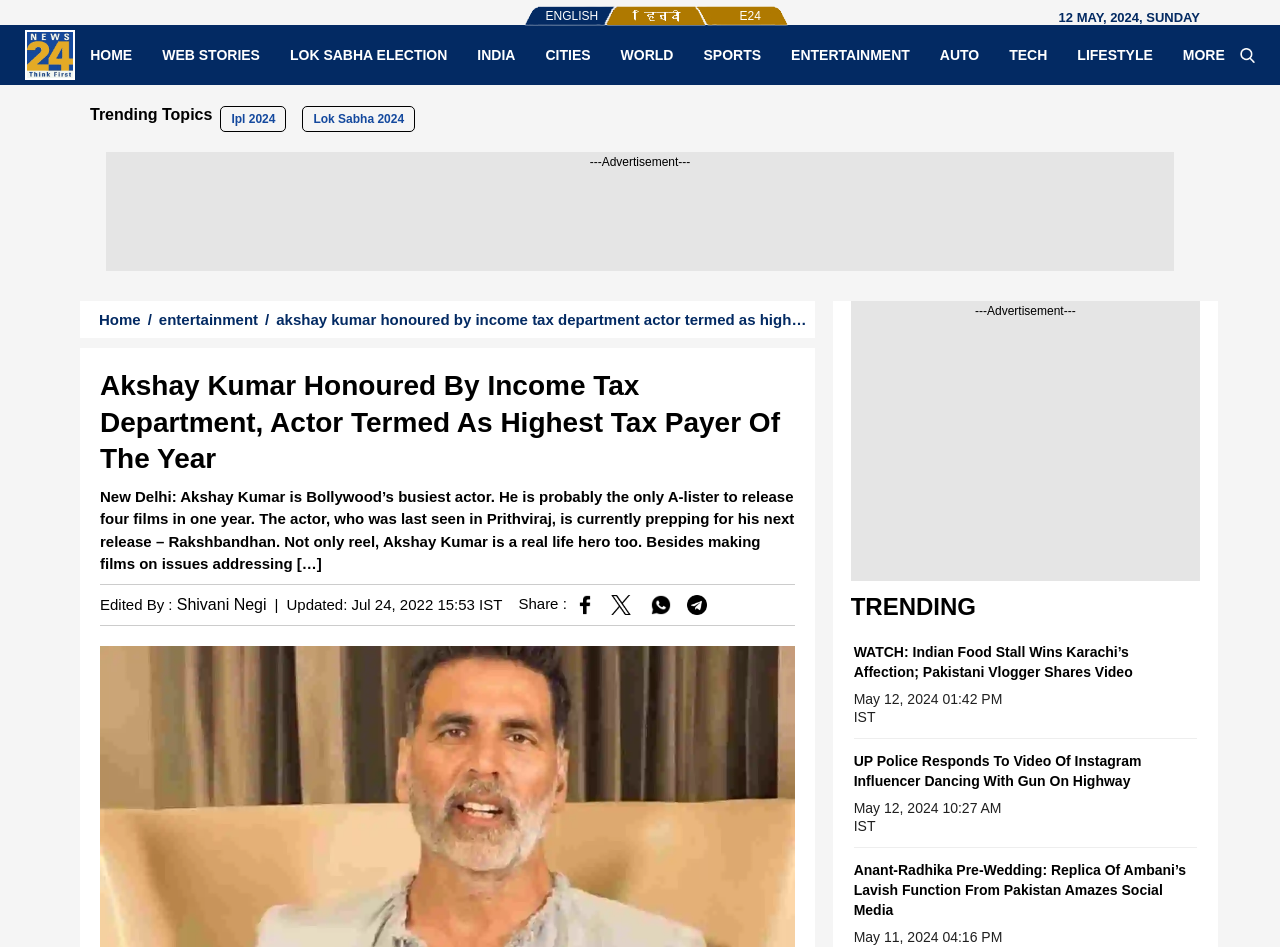Determine the main headline of the webpage and provide its text.

Akshay Kumar Honoured By Income Tax Department, Actor Termed As Highest Tax Payer Of The Year